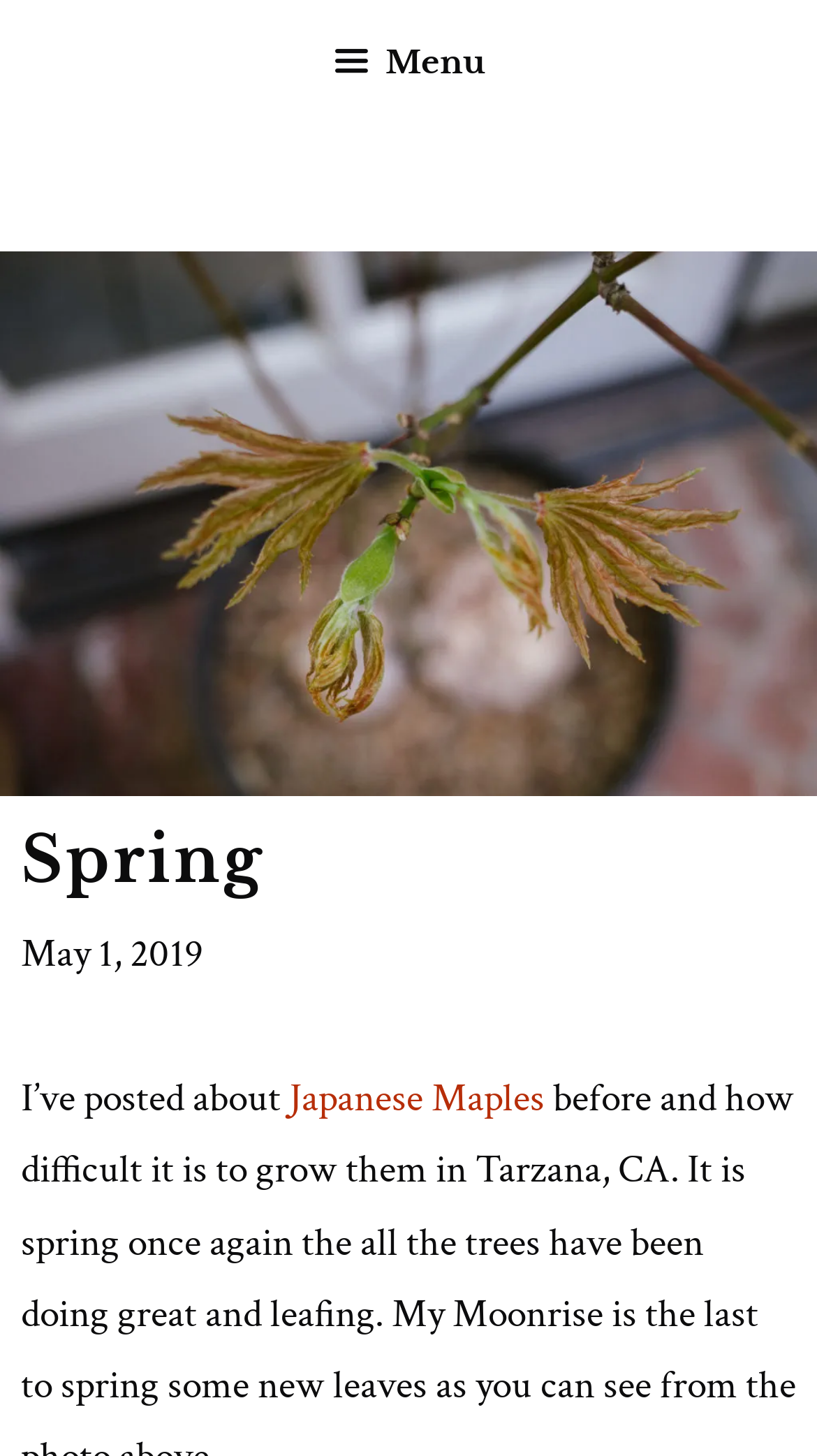What season is the article about?
Examine the image closely and answer the question with as much detail as possible.

I found the season the article is about by looking at the heading element, which contains the text 'Spring'.